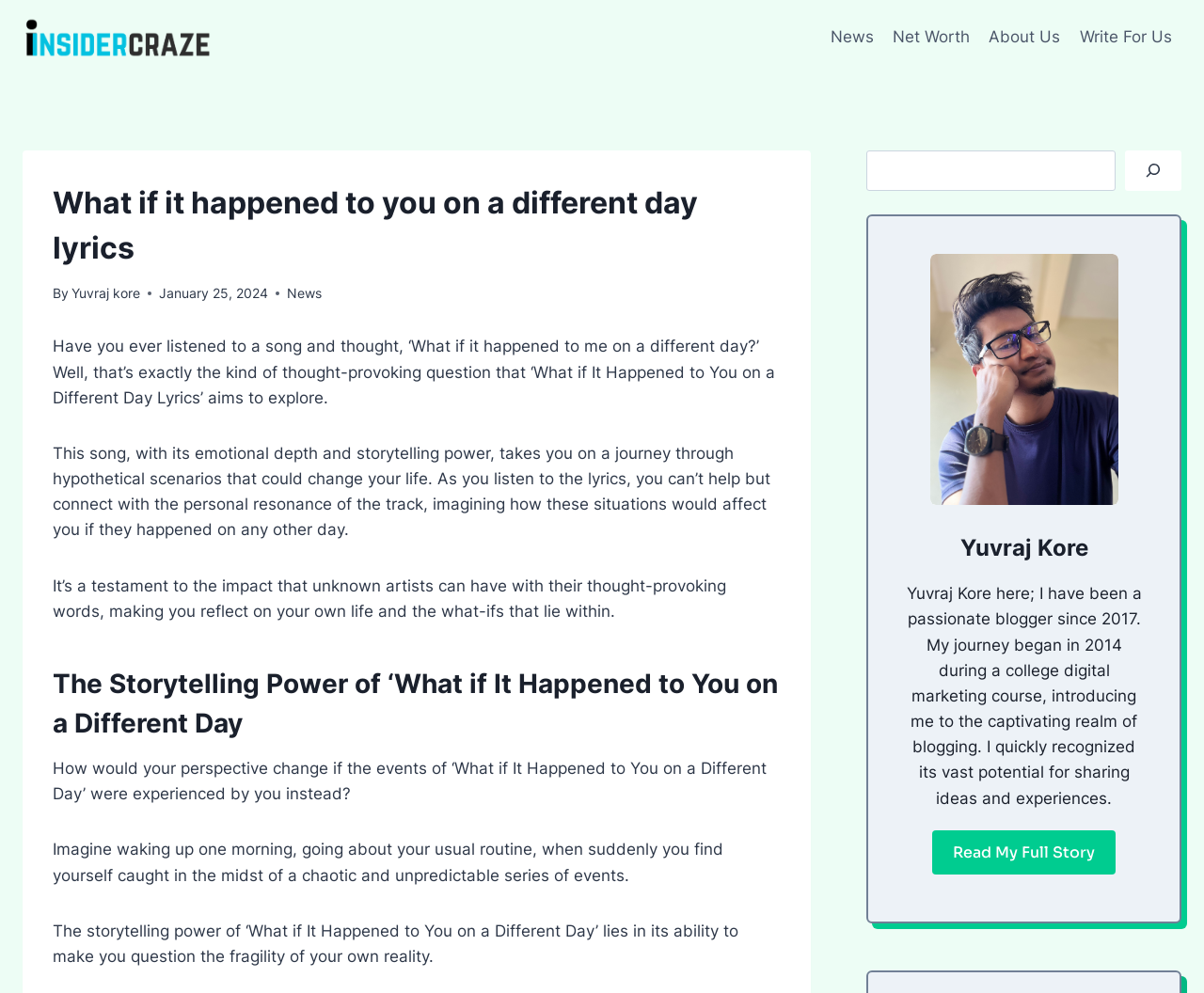Locate the bounding box coordinates of the element you need to click to accomplish the task described by this instruction: "Click the 'News' link in the navigation bar".

[0.682, 0.015, 0.733, 0.06]